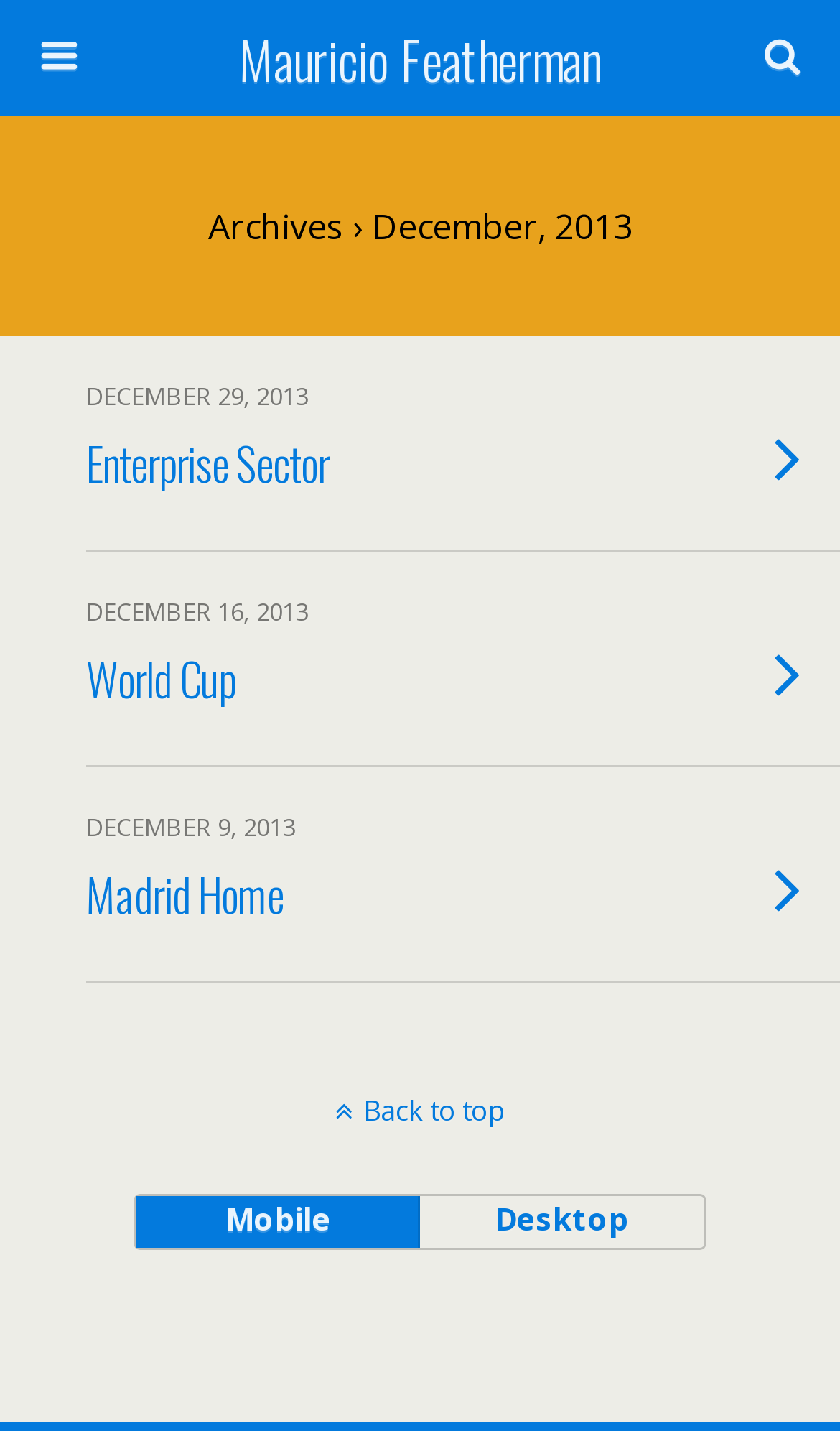Please predict the bounding box coordinates of the element's region where a click is necessary to complete the following instruction: "Back to top". The coordinates should be represented by four float numbers between 0 and 1, i.e., [left, top, right, bottom].

[0.0, 0.762, 1.0, 0.789]